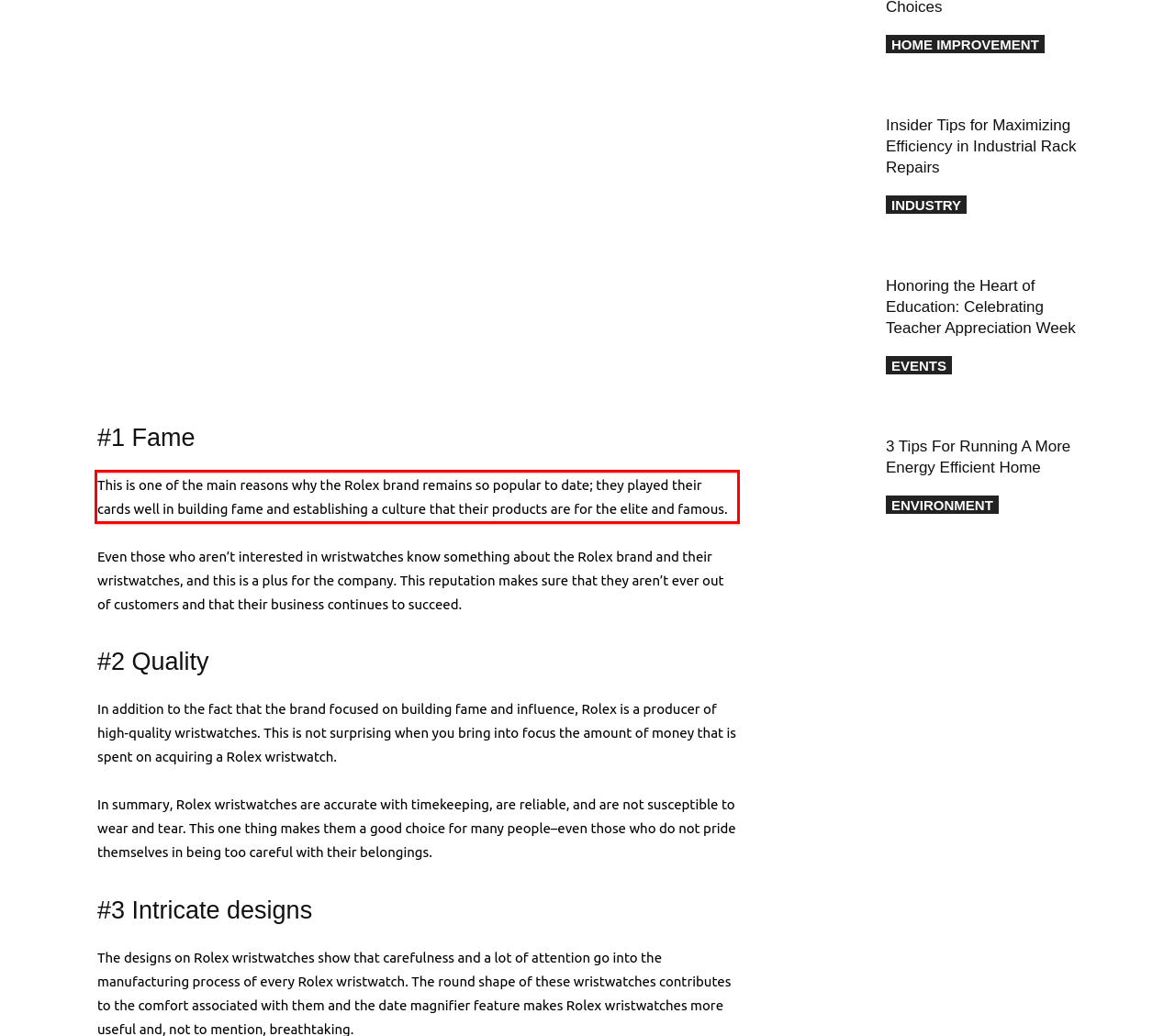Please perform OCR on the UI element surrounded by the red bounding box in the given webpage screenshot and extract its text content.

This is one of the main reasons why the Rolex brand remains so popular to date; they played their cards well in building fame and establishing a culture that their products are for the elite and famous.